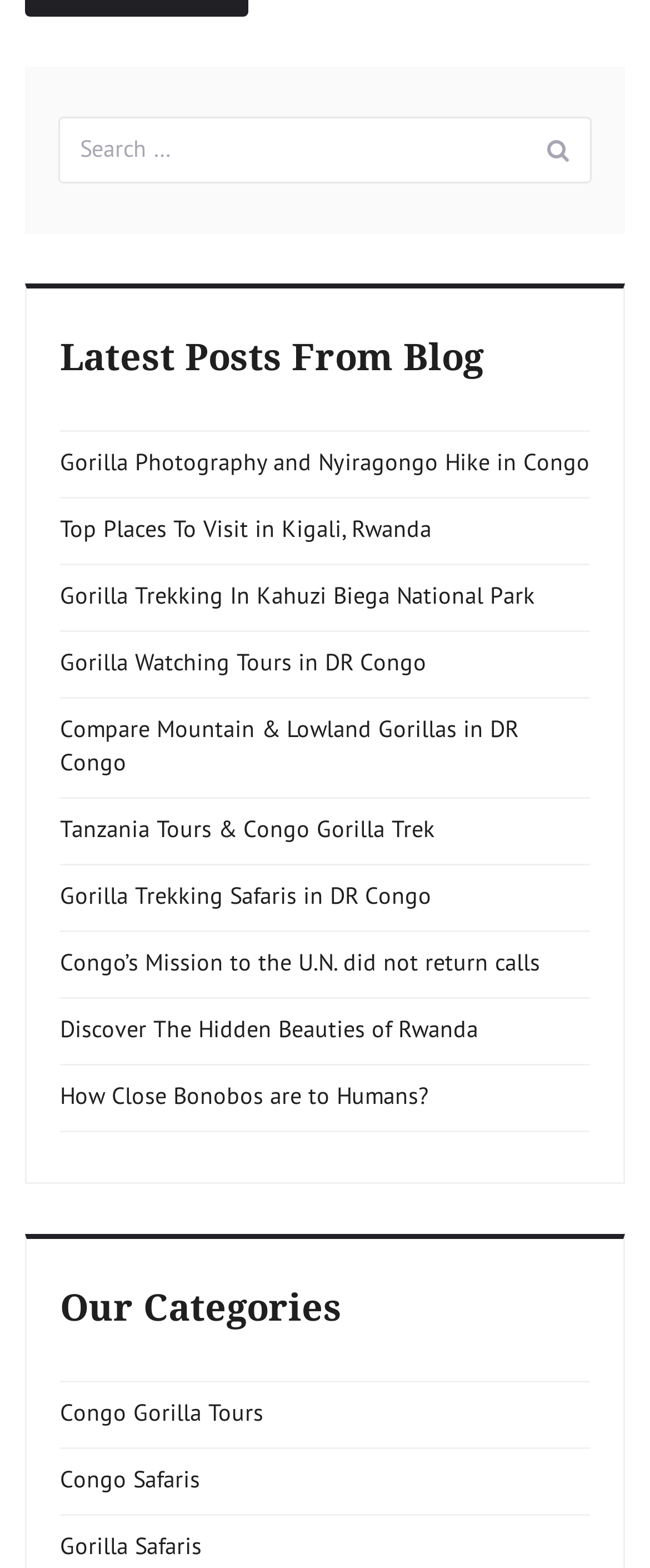Using the provided description: "Search", find the bounding box coordinates of the corresponding UI element. The output should be four float numbers between 0 and 1, in the format [left, top, right, bottom].

[0.808, 0.075, 0.91, 0.117]